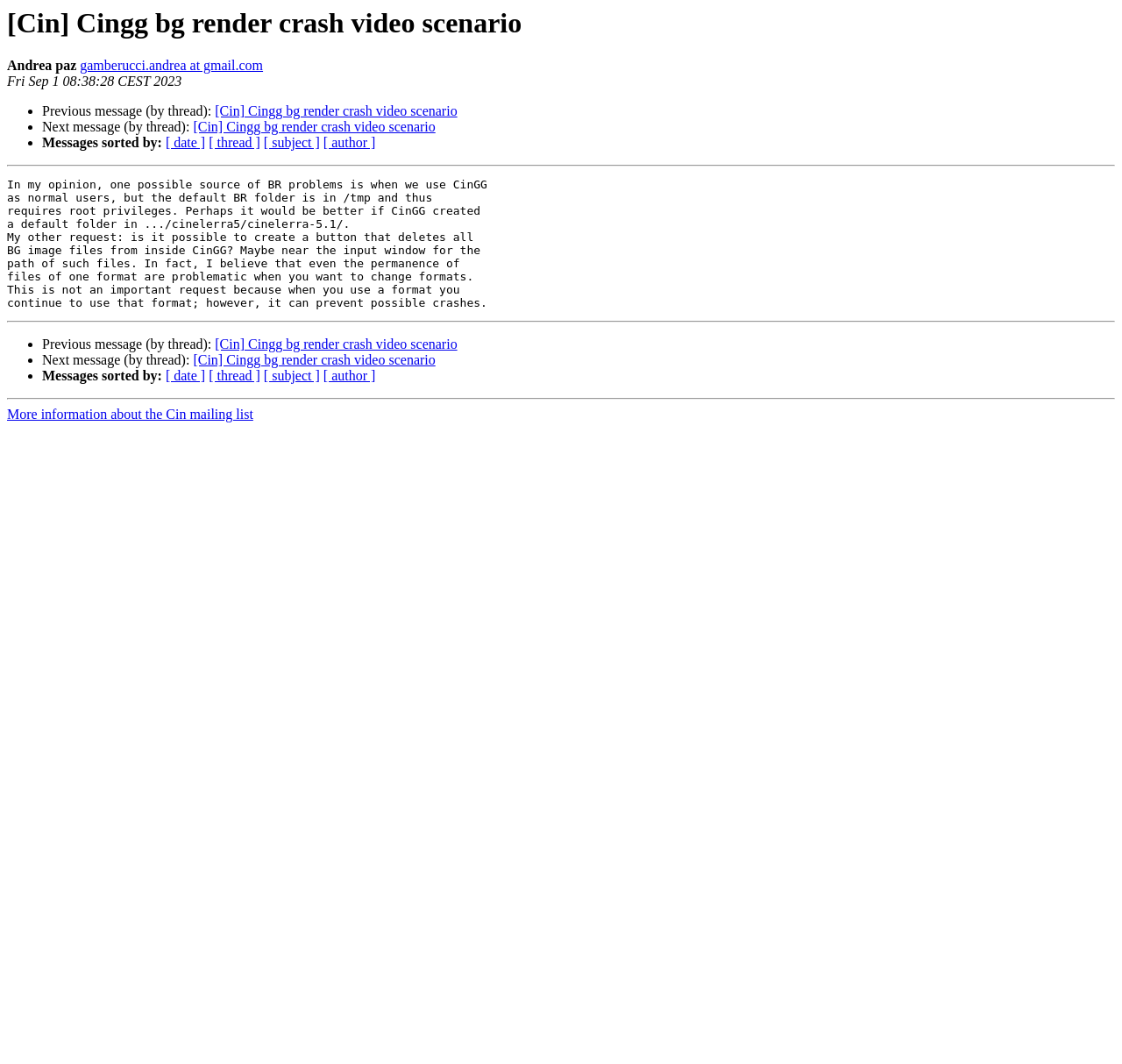Answer the following query with a single word or phrase:
What is the date of the message?

Fri Sep 1 08:38:28 CEST 2023